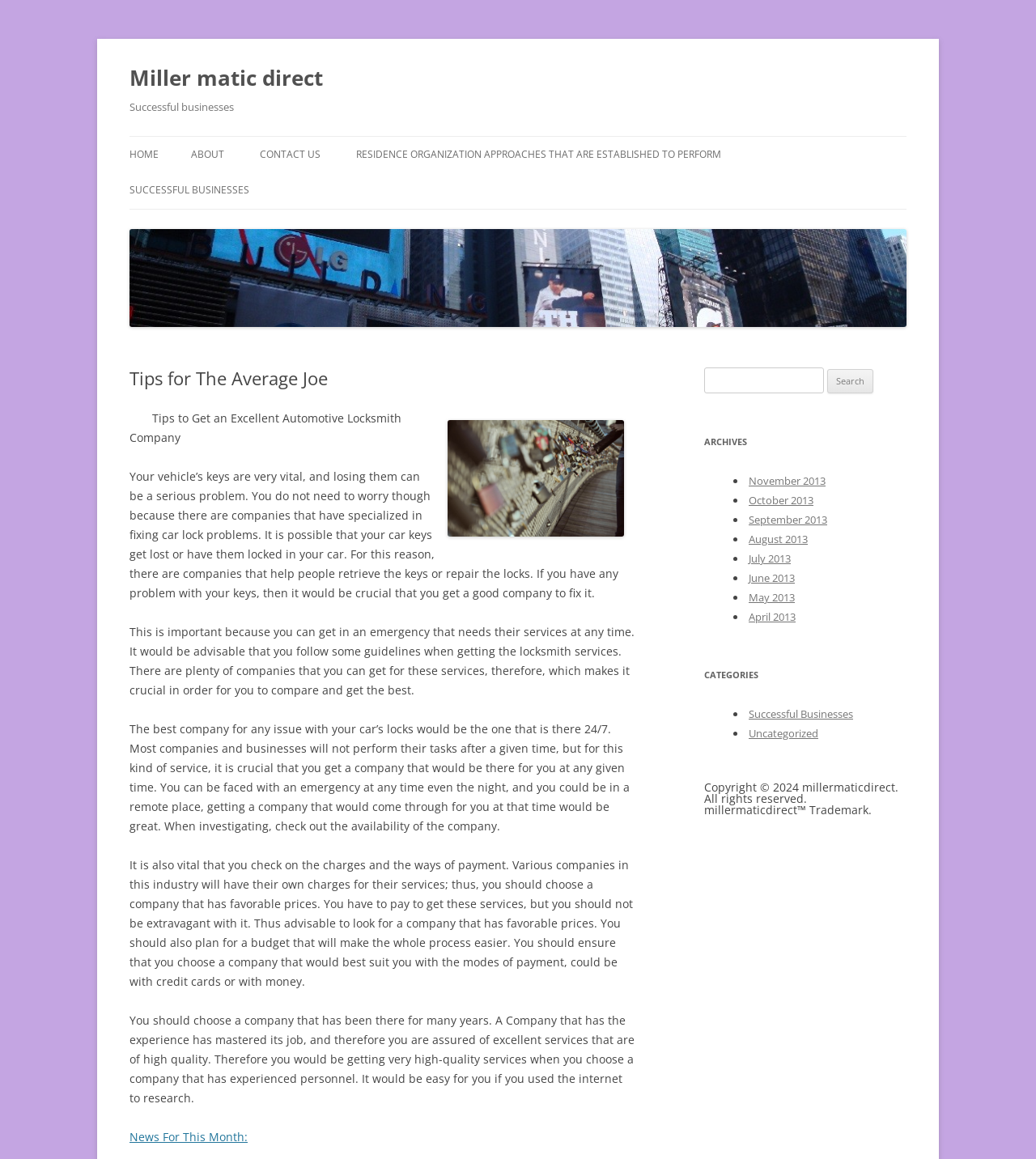Please specify the coordinates of the bounding box for the element that should be clicked to carry out this instruction: "Search for something". The coordinates must be four float numbers between 0 and 1, formatted as [left, top, right, bottom].

[0.68, 0.317, 0.795, 0.34]